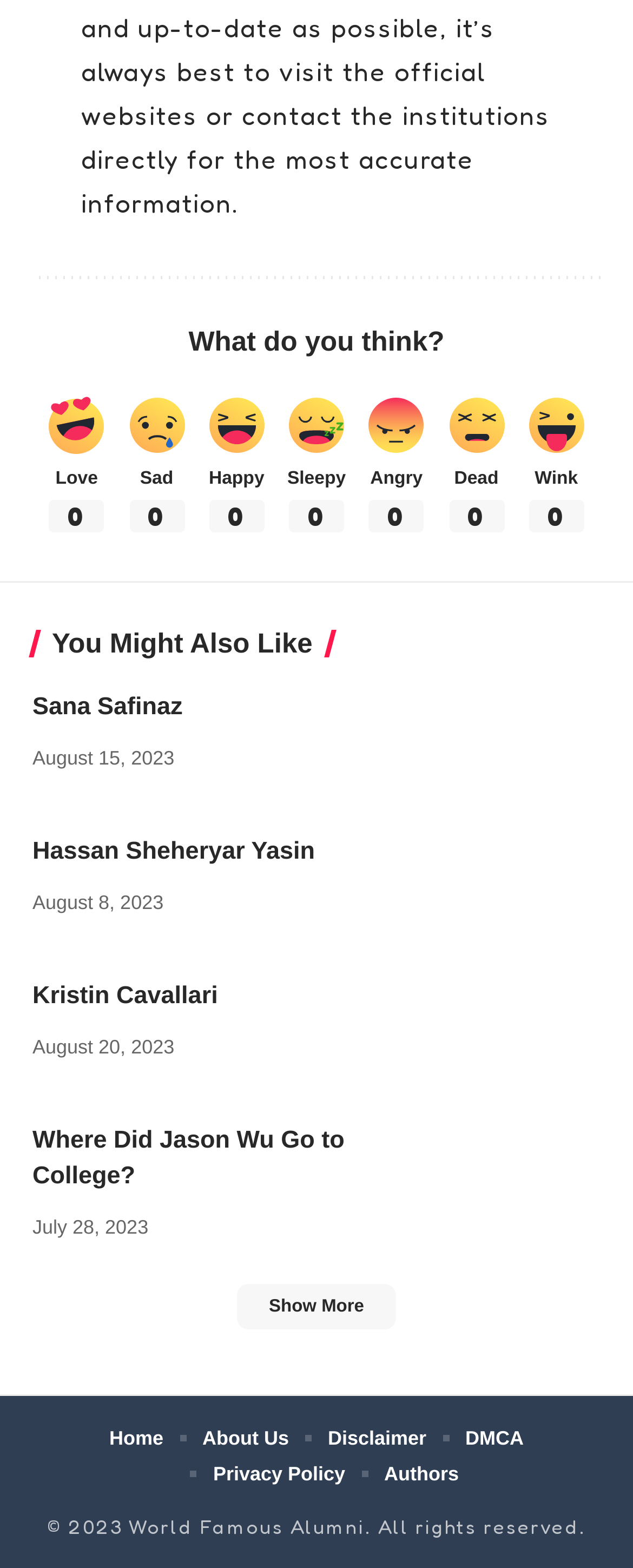Give a short answer using one word or phrase for the question:
How many articles are listed under 'You Might Also Like'?

4